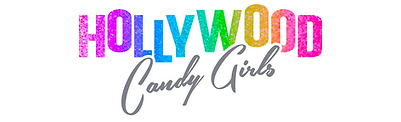Answer the following inquiry with a single word or phrase:
What is the font style of 'Candy Girls'?

Elegant, flowing script